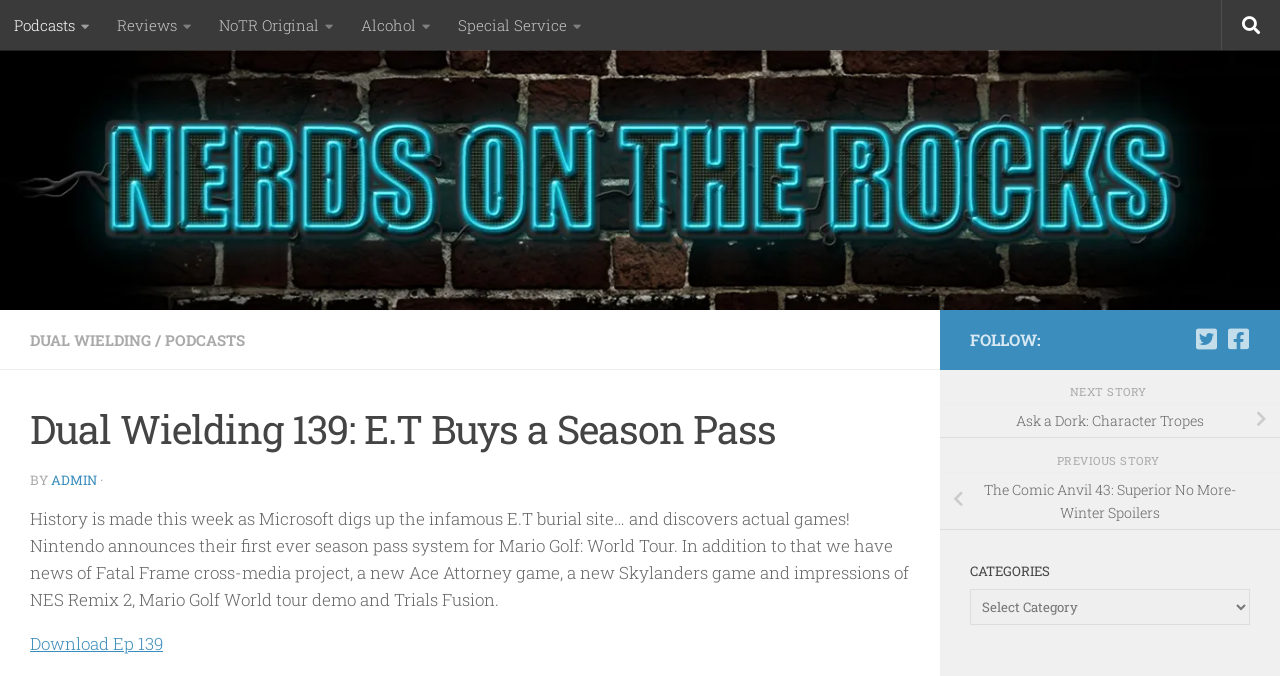What is the category of the next story?
Using the image, give a concise answer in the form of a single word or short phrase.

Ask a Dork